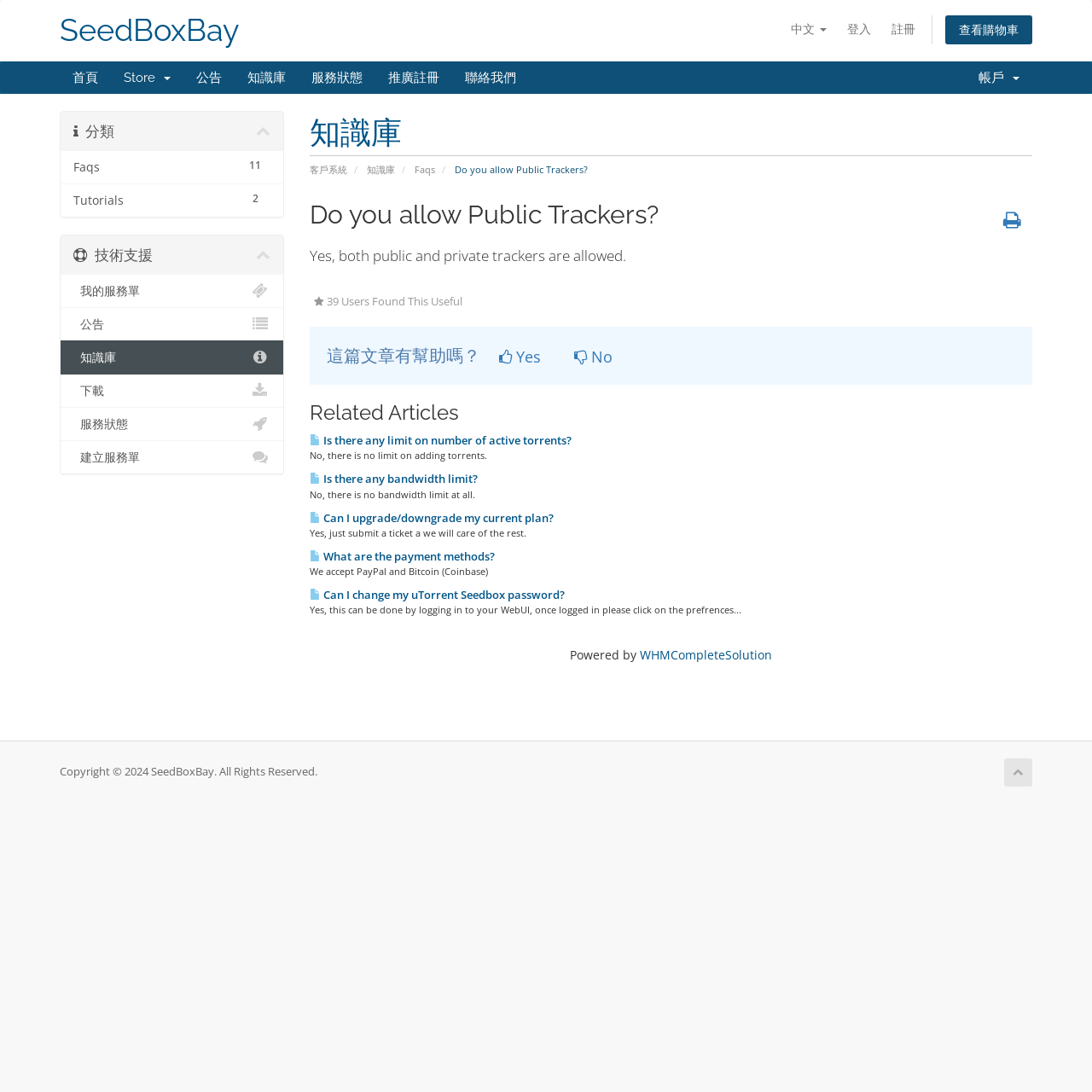Identify the bounding box coordinates of the section that should be clicked to achieve the task described: "View offers".

None